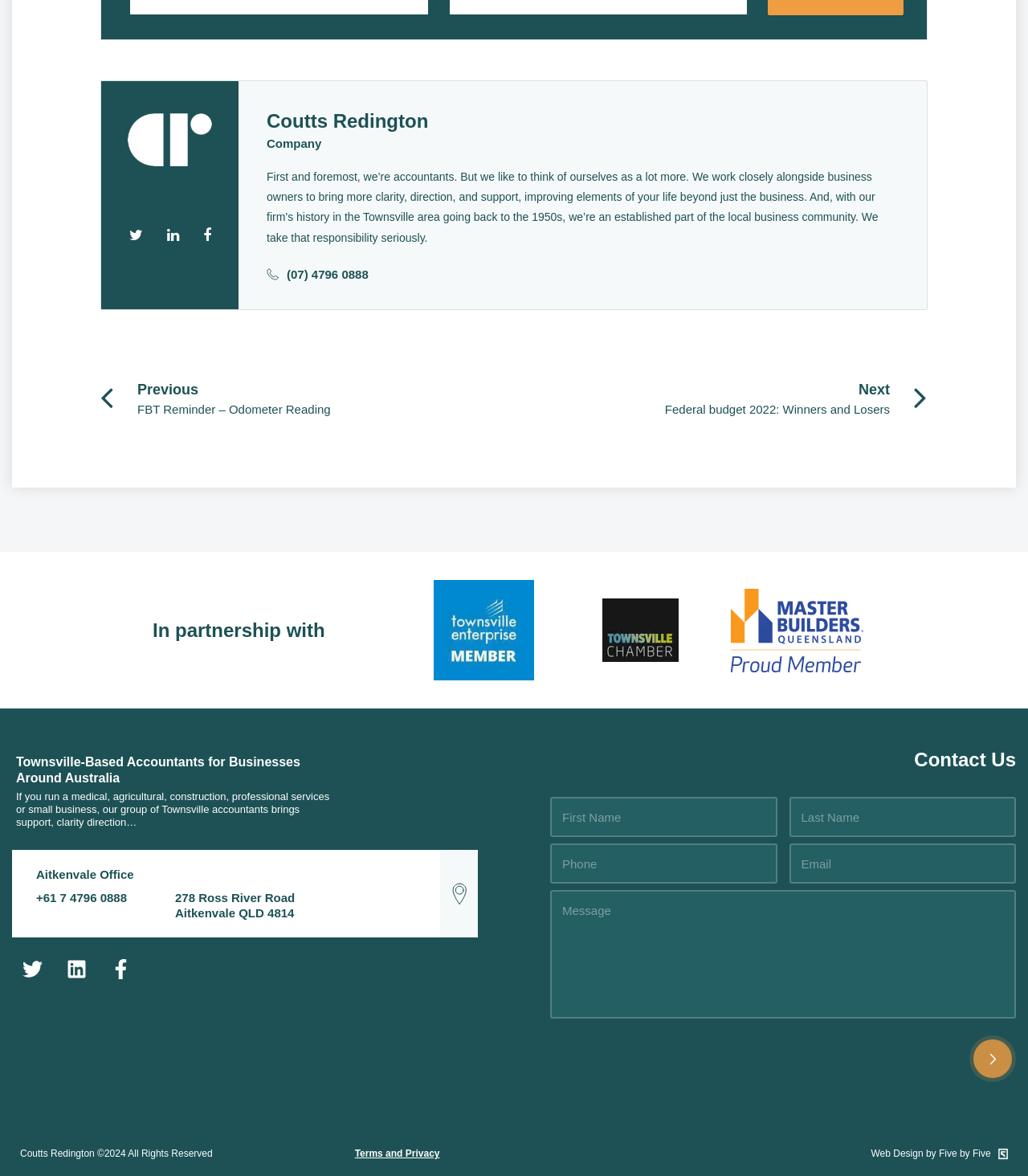Please find the bounding box coordinates for the clickable element needed to perform this instruction: "Fill in the first text box".

[0.535, 0.678, 0.756, 0.712]